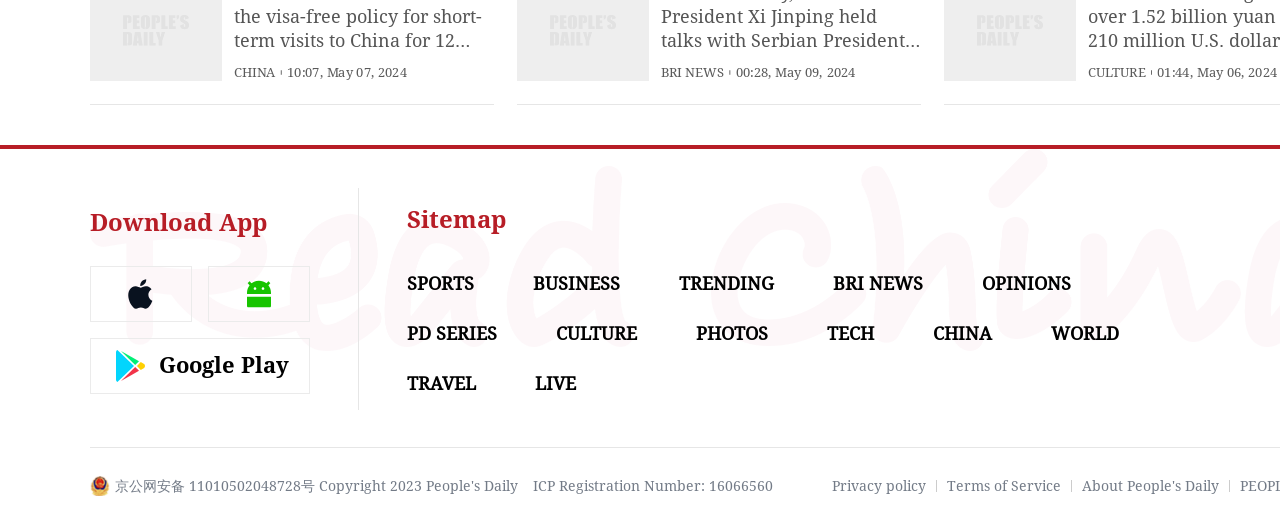Select the bounding box coordinates of the element I need to click to carry out the following instruction: "Read trending news".

[0.53, 0.517, 0.605, 0.557]